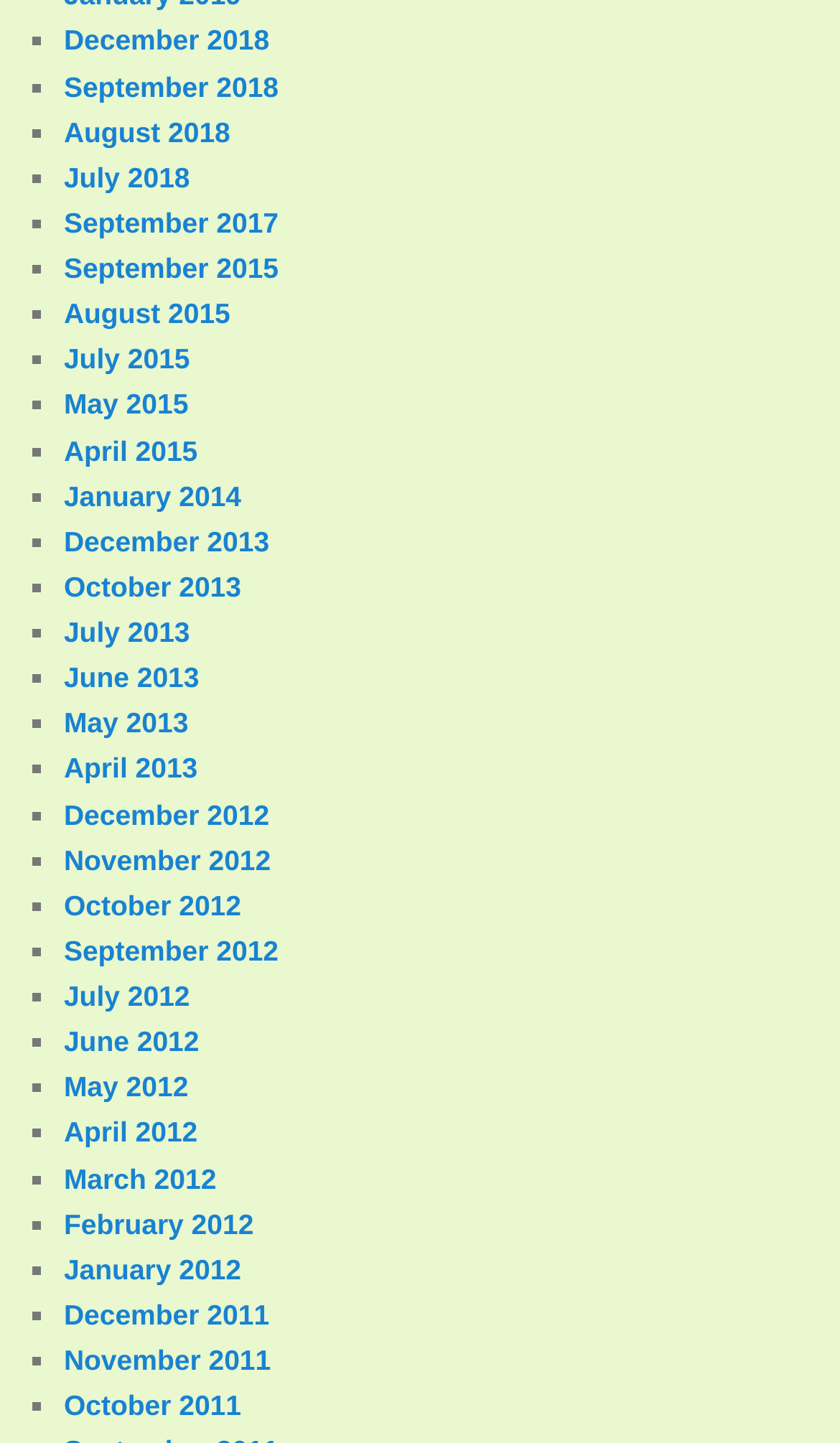Answer the following in one word or a short phrase: 
How many unique years are listed?

8